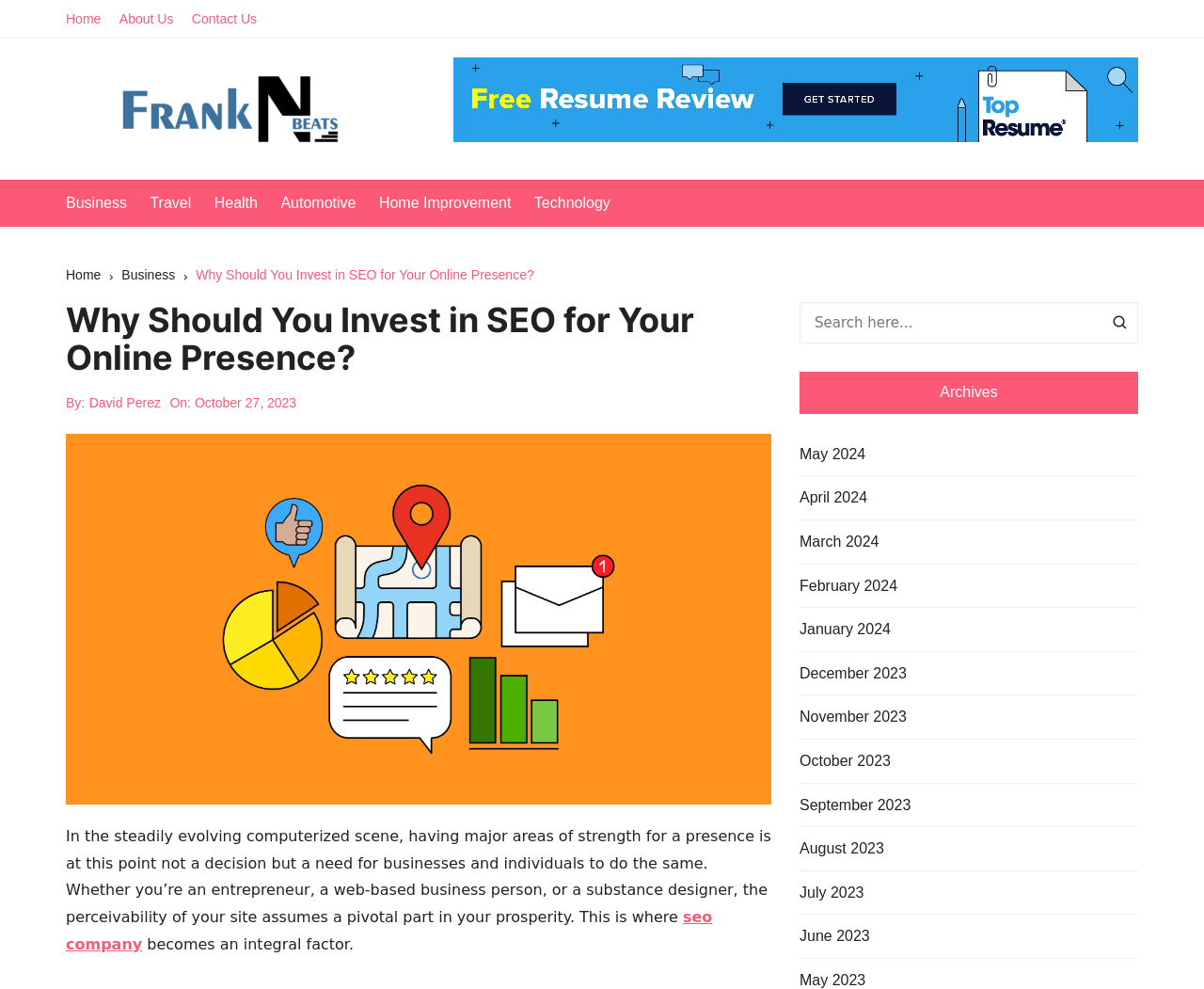How many archive links are listed?
Please answer the question with a detailed response using the information from the screenshot.

I counted the number of links under the 'Archives' heading, which totals 12 links to different months.